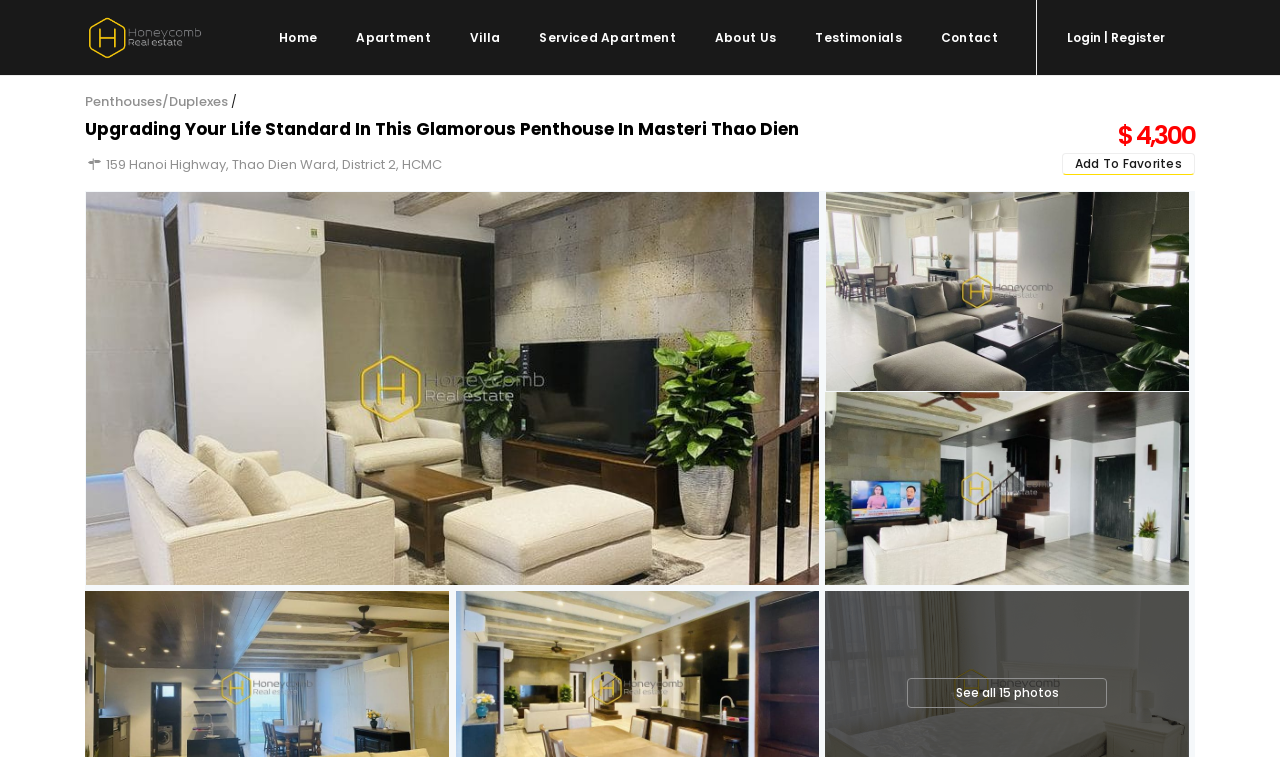Please find the bounding box coordinates of the element's region to be clicked to carry out this instruction: "Contact us".

[0.721, 0.0, 0.794, 0.099]